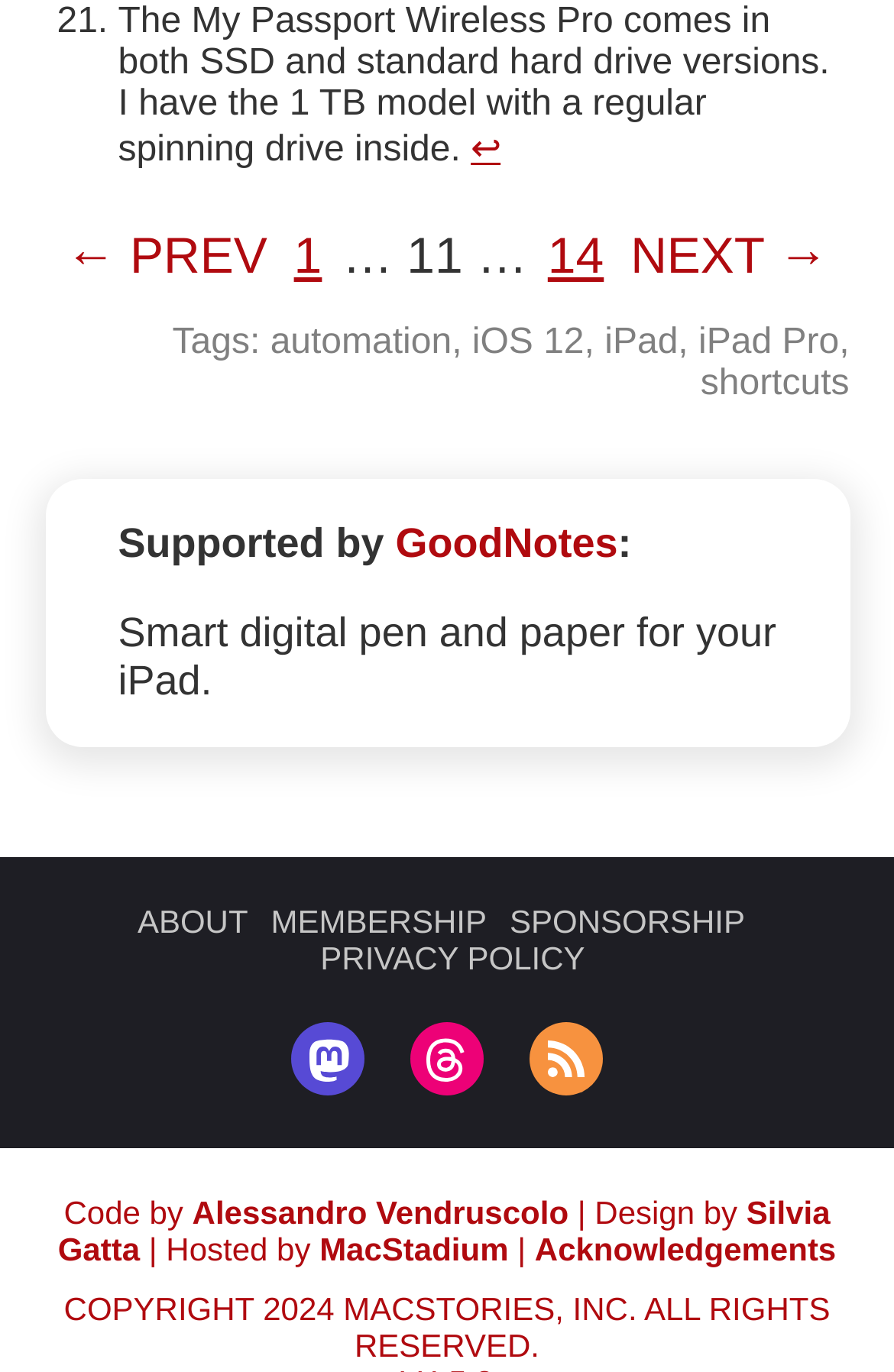Locate the bounding box of the UI element with the following description: "iPad".

[0.676, 0.236, 0.758, 0.264]